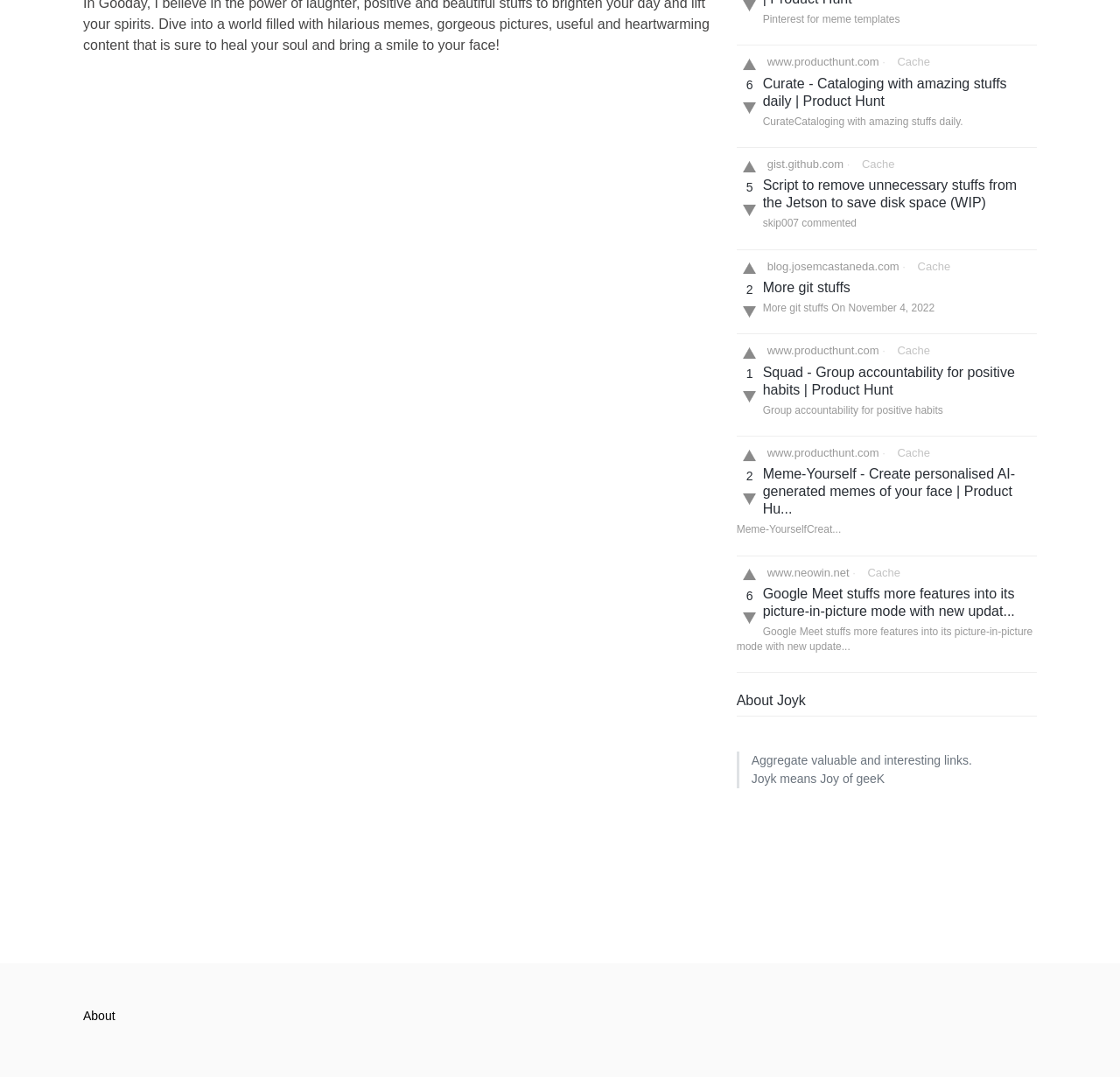Predict the bounding box of the UI element based on the description: "Cache". The coordinates should be four float numbers between 0 and 1, formatted as [left, top, right, bottom].

[0.801, 0.414, 0.83, 0.426]